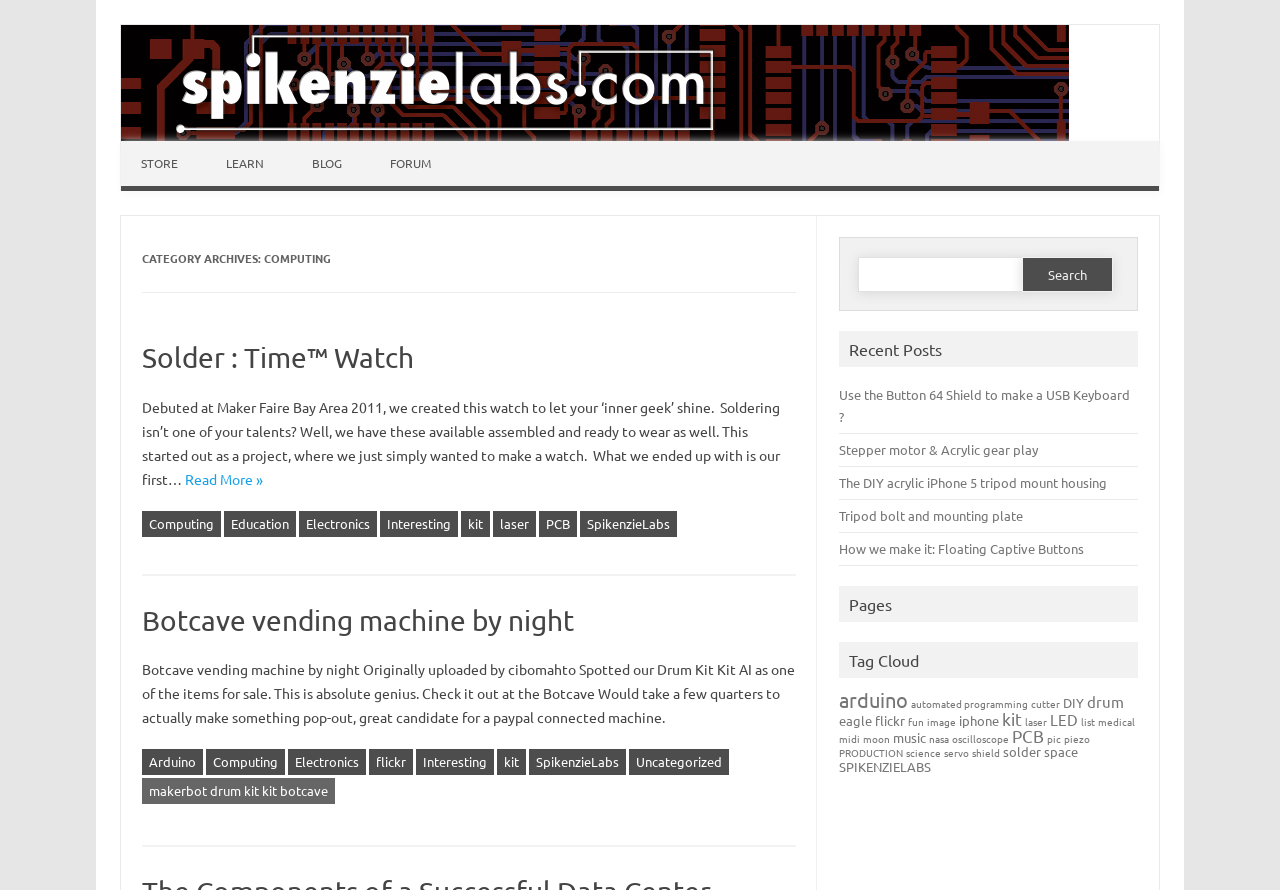Please identify the bounding box coordinates of the clickable element to fulfill the following instruction: "Search for something". The coordinates should be four float numbers between 0 and 1, i.e., [left, top, right, bottom].

[0.67, 0.289, 0.801, 0.328]